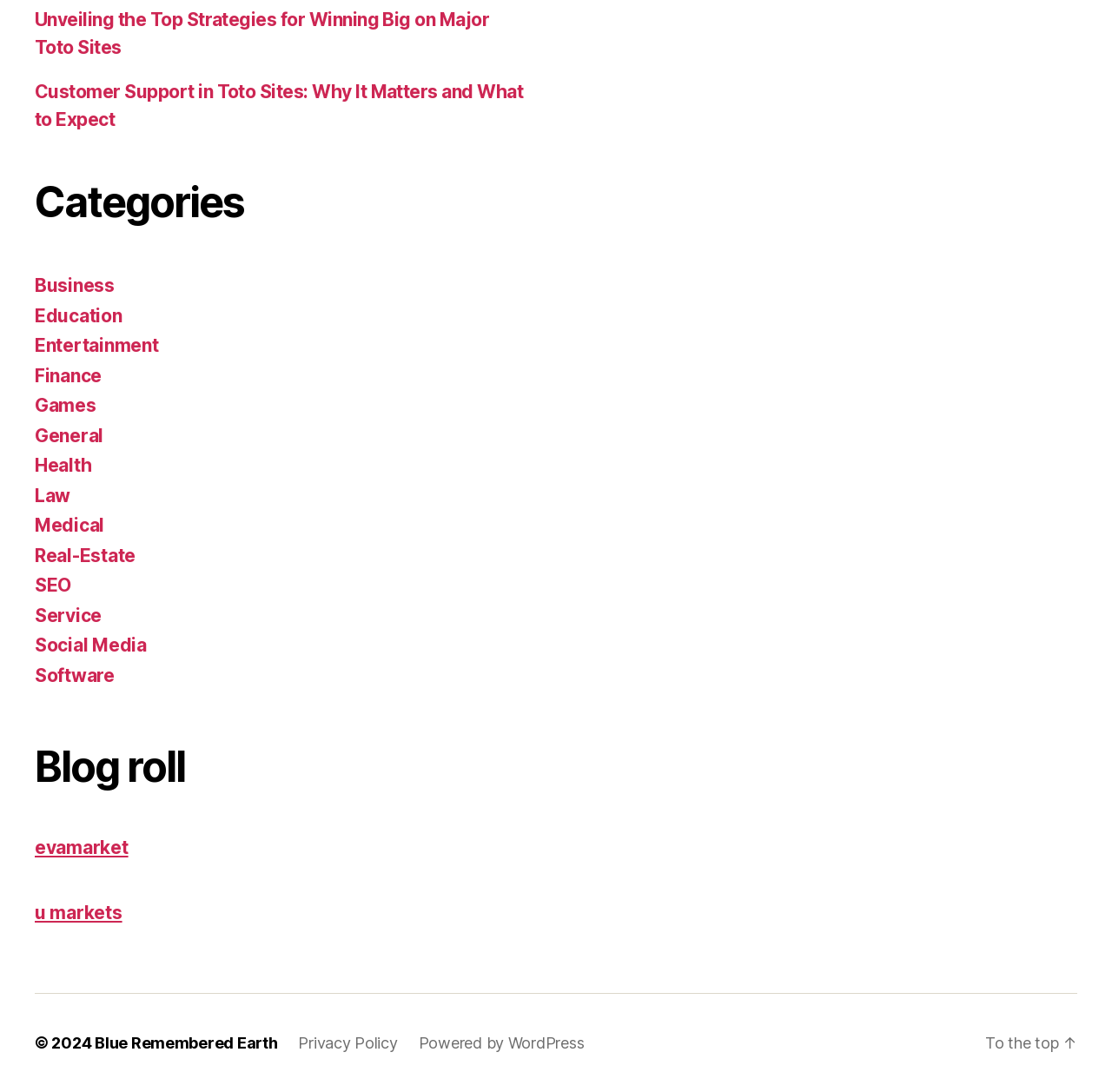What is the last link in the 'Categories' section?
Look at the screenshot and give a one-word or phrase answer.

Software